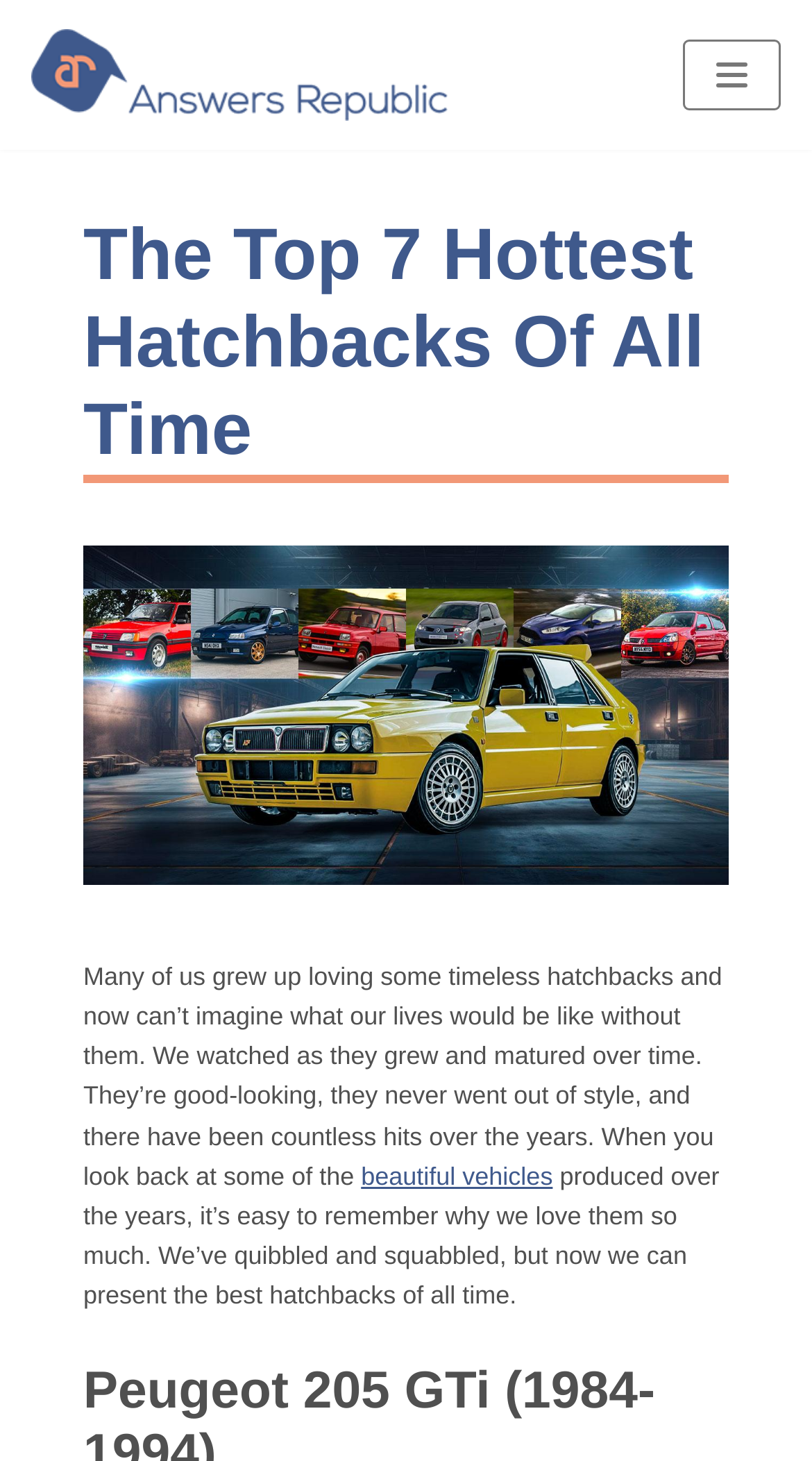Using the description "beautiful vehicles", predict the bounding box of the relevant HTML element.

[0.445, 0.795, 0.681, 0.815]